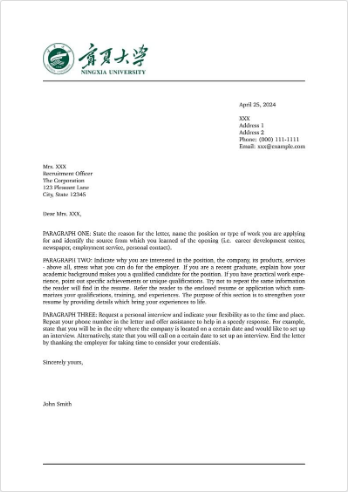Detail every aspect of the image in your description.

The image showcases a formal letter template designed for students and professionals applying to positions, specifically tailored for Ningxia University. The template is laid out on professional stationary, featuring the university's logo, indicating it is suitable for academic or formal correspondence. The letter starts with placeholder information, which includes the date, recipient's name and title, as well as the sender's information. It serves as a structured guide for writing an effective cover letter, consisting of titled paragraphs that prompt the writer to introduce themselves, state the purpose of the letter, and articulate their qualifications. Each section encourages clarity and organization, critical for making a positive impression in formal communication. The overall design emphasizes professionalism and adherence to the conventions of formal letter writing.